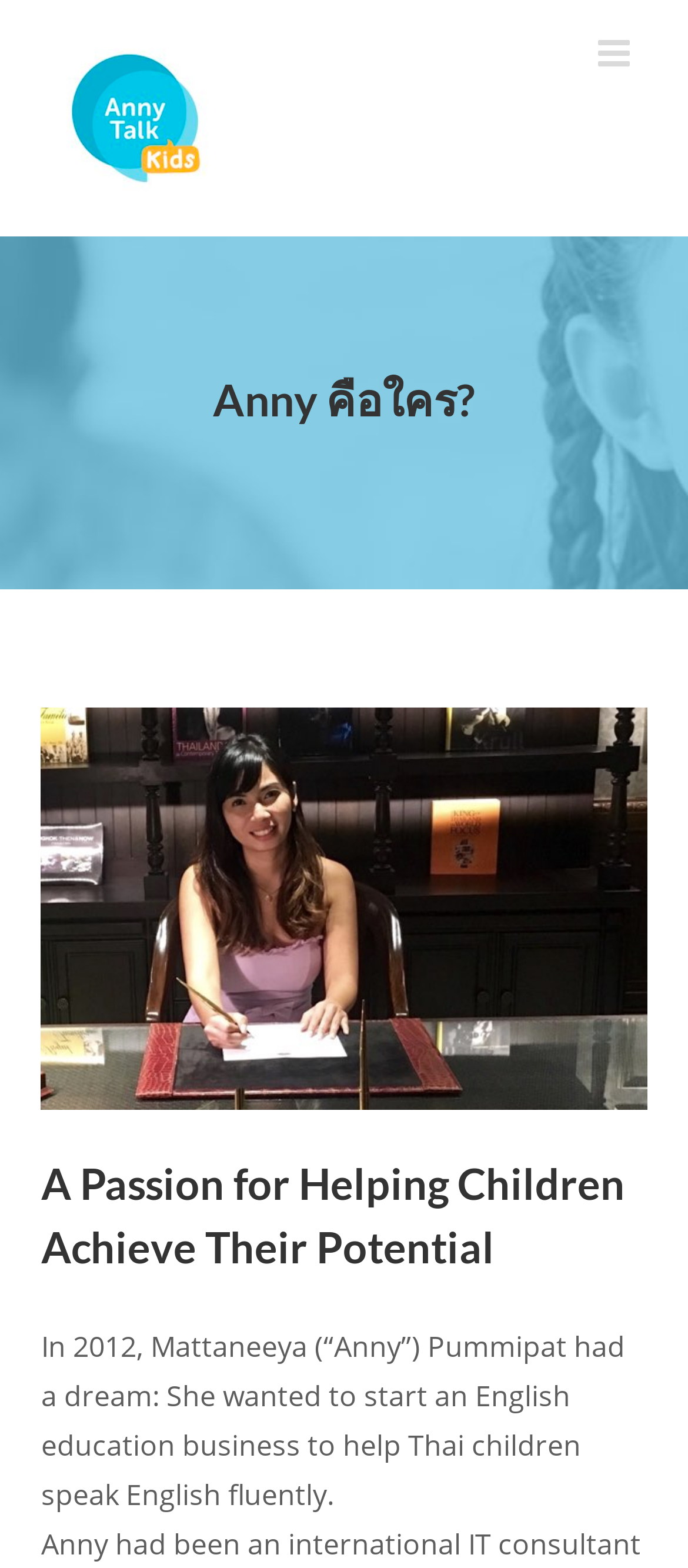Provide a short answer to the following question with just one word or phrase: What is the purpose of Anny's business?

Help Thai children speak English